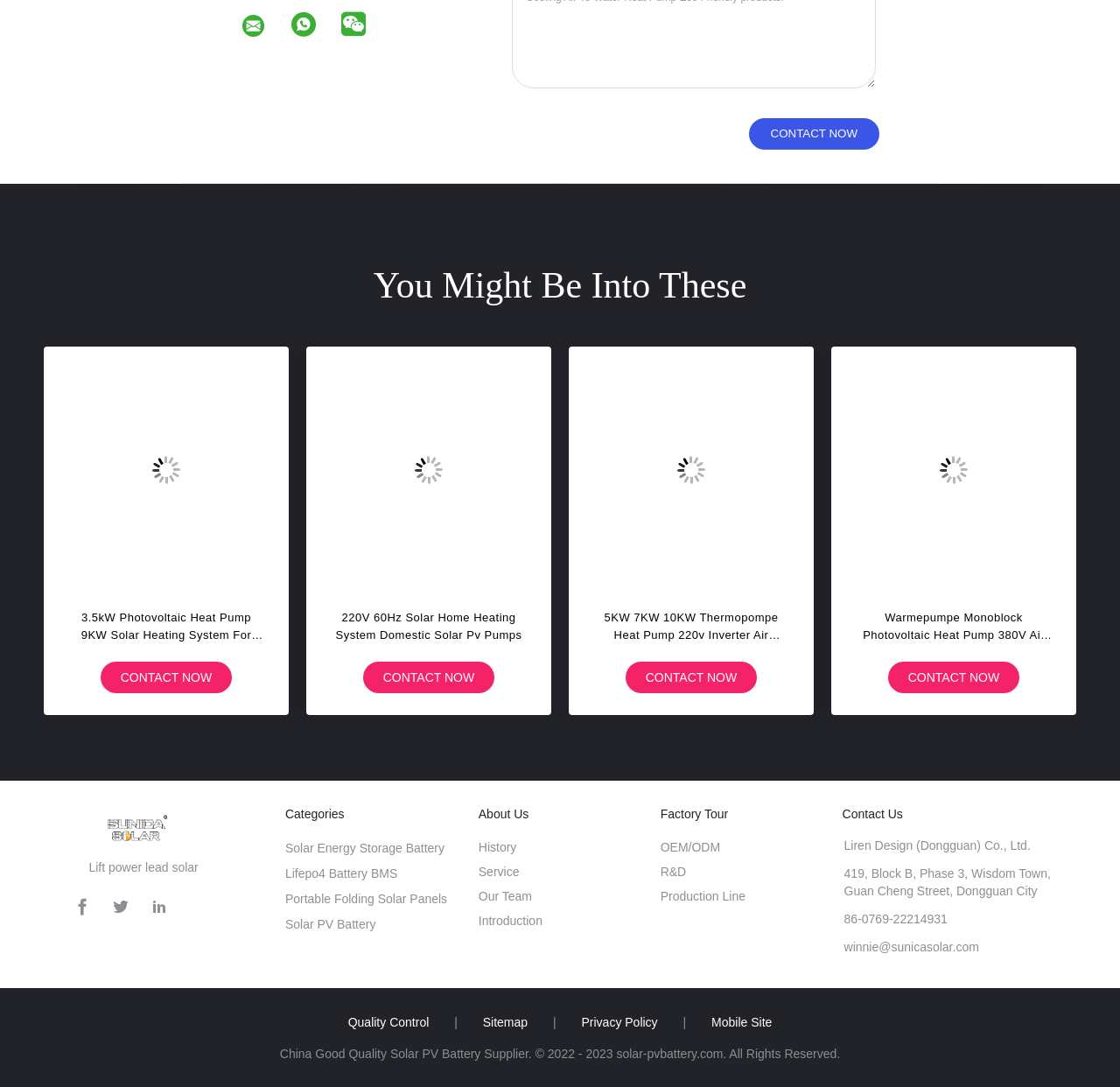Give the bounding box coordinates for this UI element: "title="Liren Design (Dongguan) Co., Ltd."". The coordinates should be four float numbers between 0 and 1, arranged as [left, top, right, bottom].

[0.305, 0.02, 0.346, 0.033]